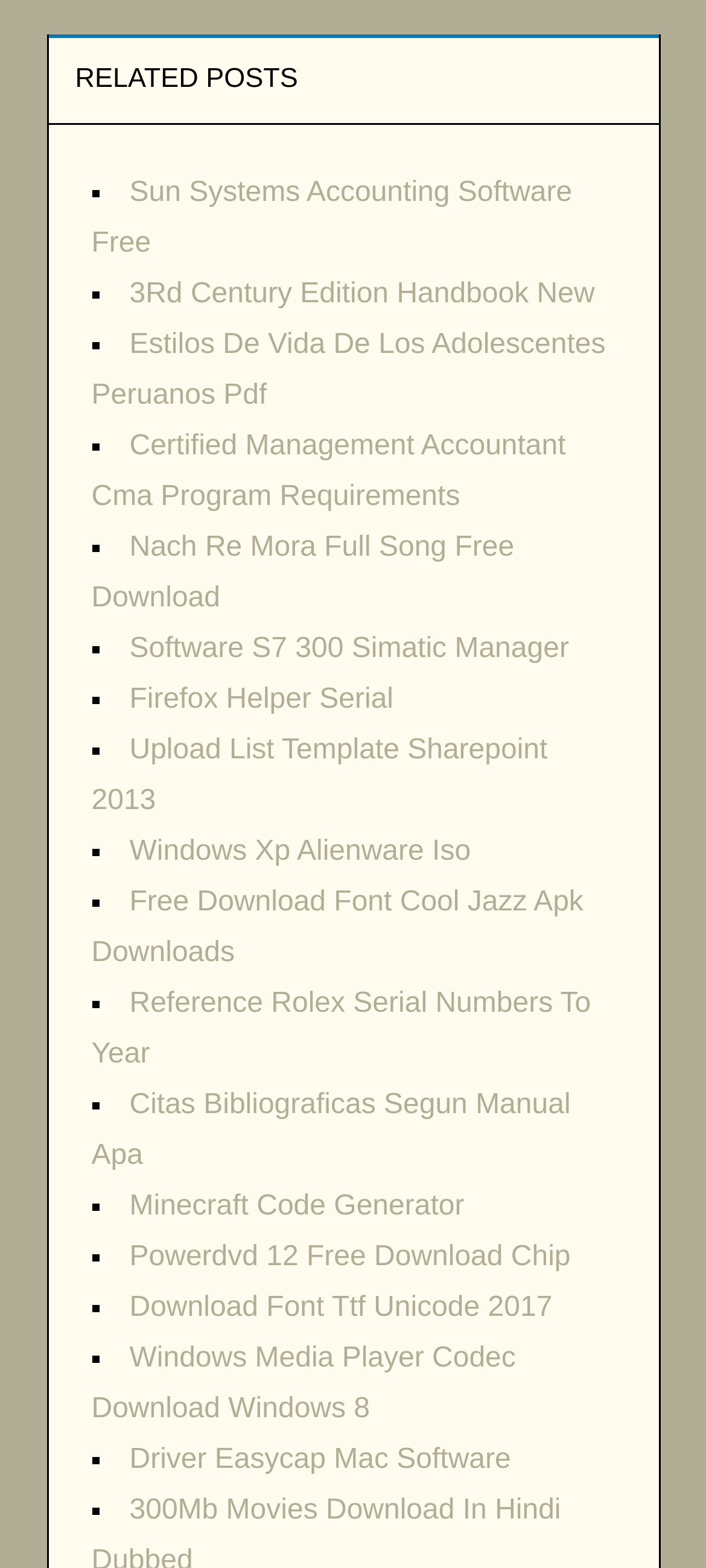Find and indicate the bounding box coordinates of the region you should select to follow the given instruction: "Download 'Nach Re Mora Full Song Free'".

[0.129, 0.34, 0.728, 0.391]